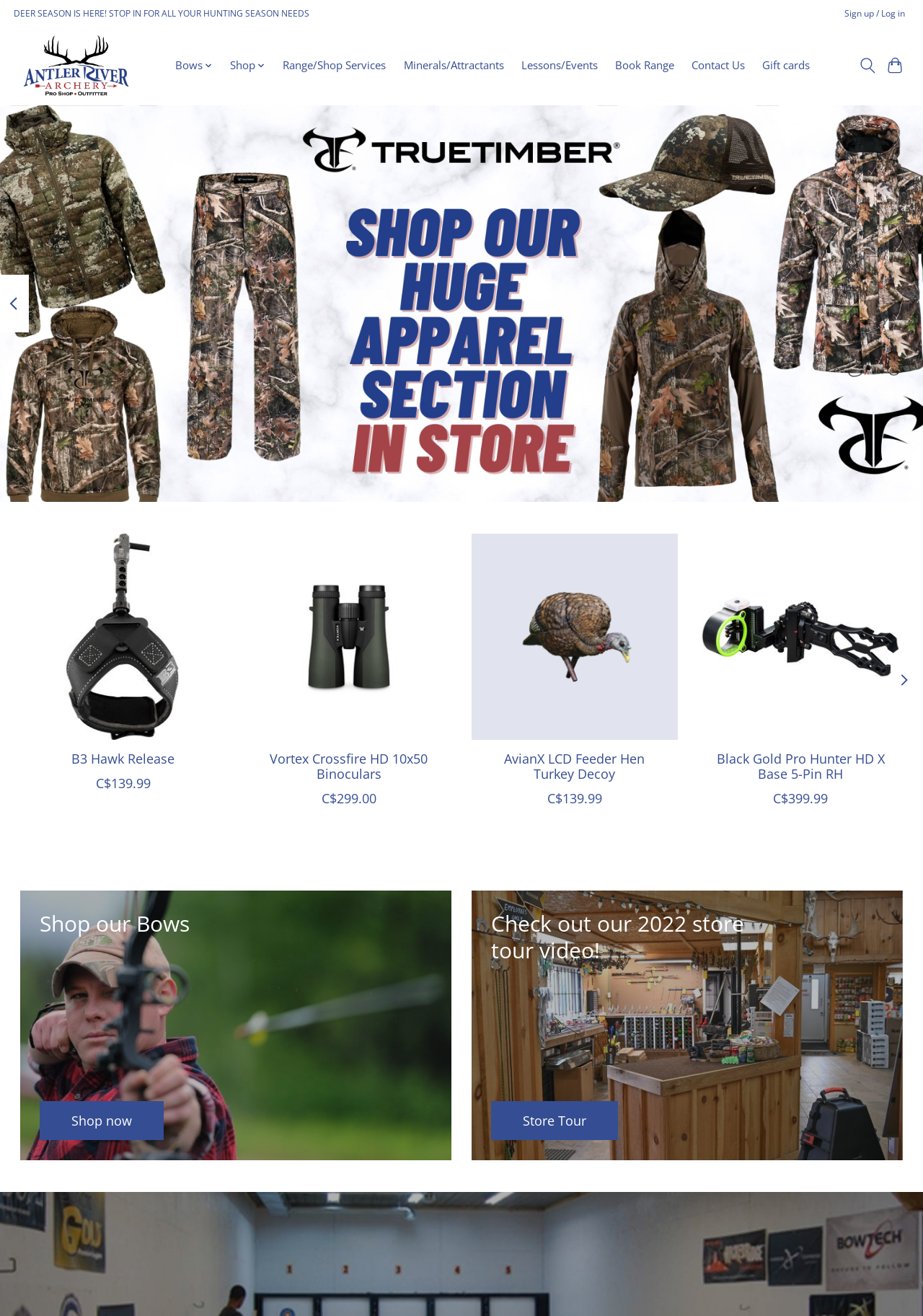Provide a brief response in the form of a single word or phrase:
What is the call-to-action on the 'Shop our Bows' link?

Shop now